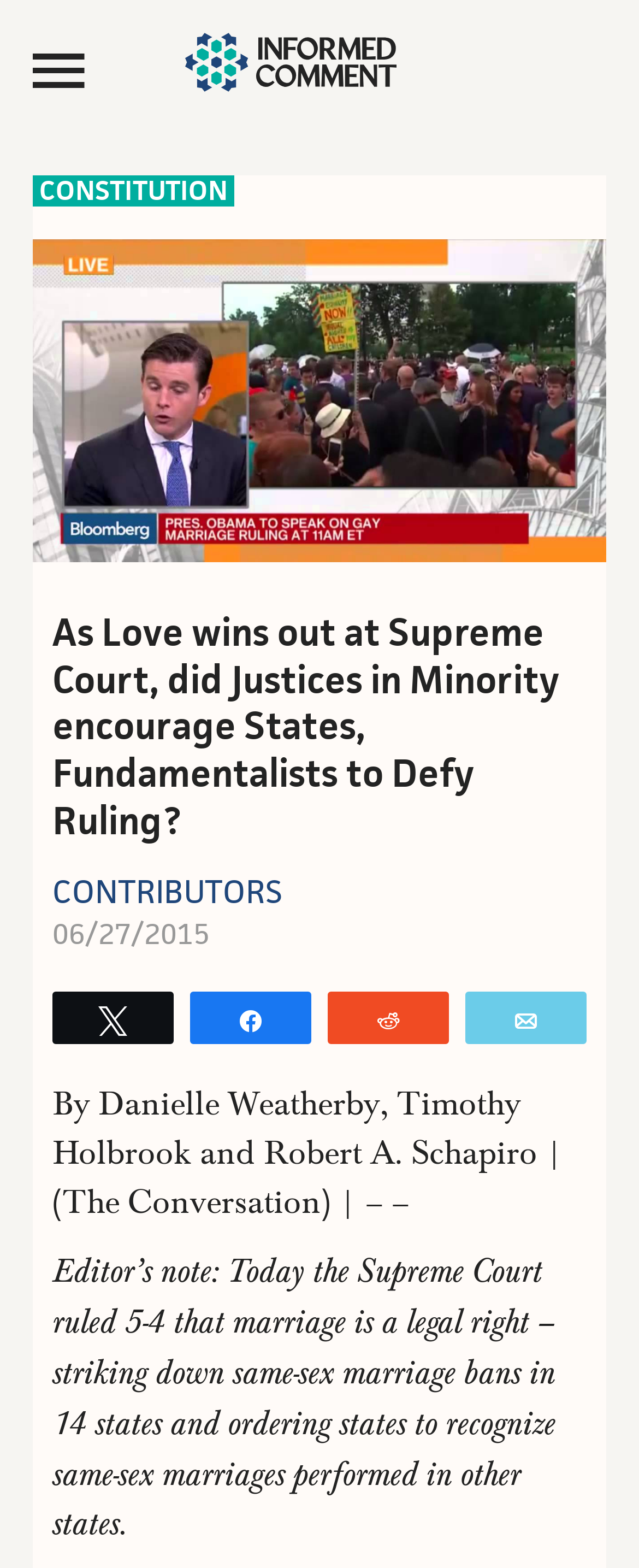Bounding box coordinates are specified in the format (top-left x, top-left y, bottom-right x, bottom-right y). All values are floating point numbers bounded between 0 and 1. Please provide the bounding box coordinate of the region this sentence describes: Menu

None